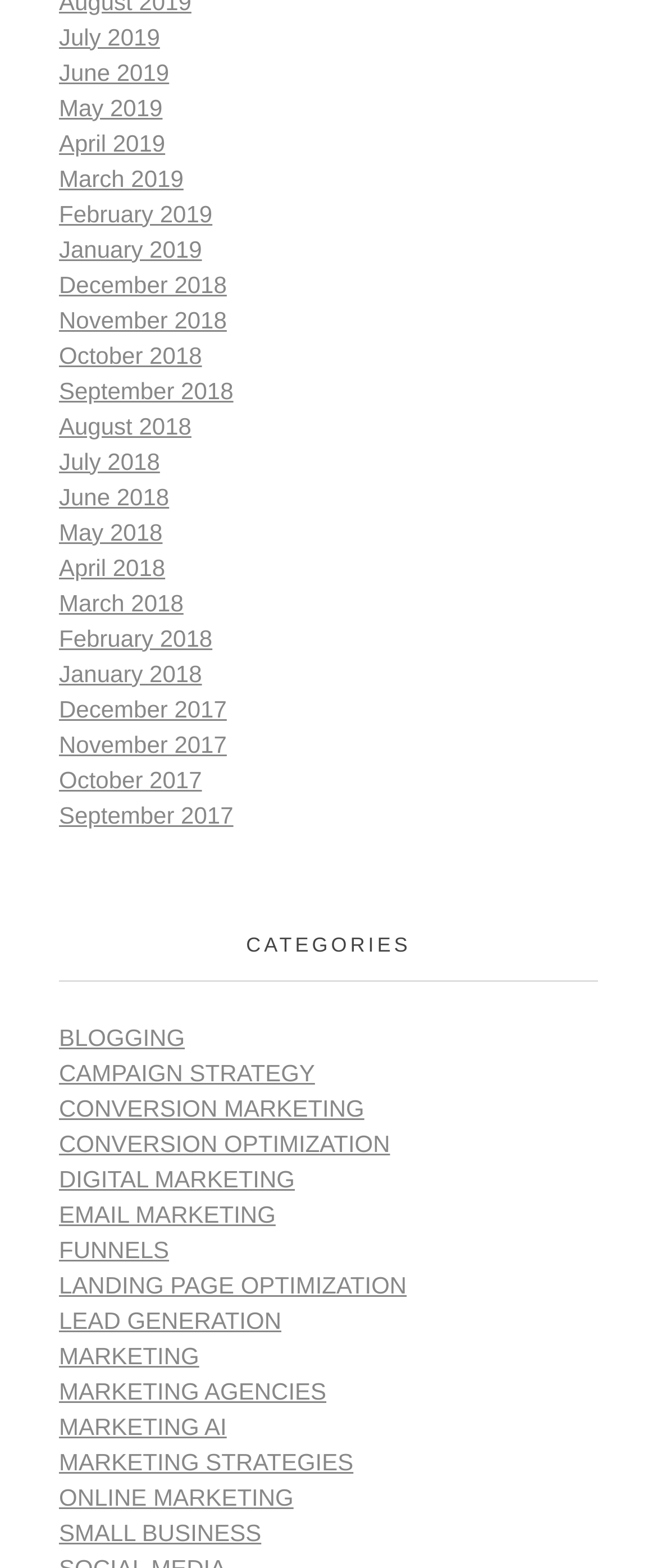Please specify the coordinates of the bounding box for the element that should be clicked to carry out this instruction: "visit SMALL BUSINESS page". The coordinates must be four float numbers between 0 and 1, formatted as [left, top, right, bottom].

[0.09, 0.969, 0.398, 0.986]